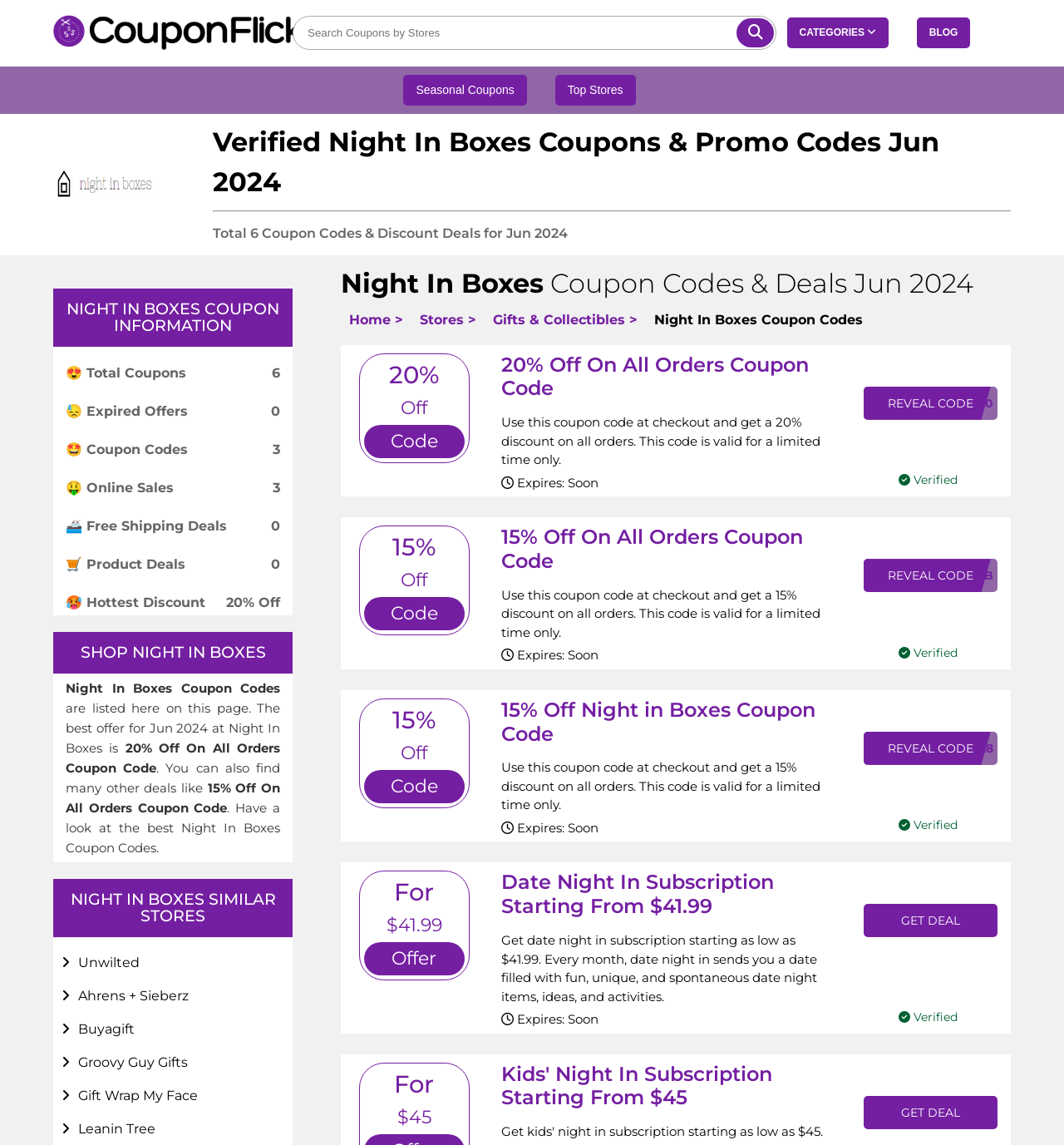Determine the bounding box coordinates for the HTML element mentioned in the following description: "name="search" placeholder="Search Coupons by Stores"". The coordinates should be a list of four floats ranging from 0 to 1, represented as [left, top, right, bottom].

[0.277, 0.016, 0.693, 0.042]